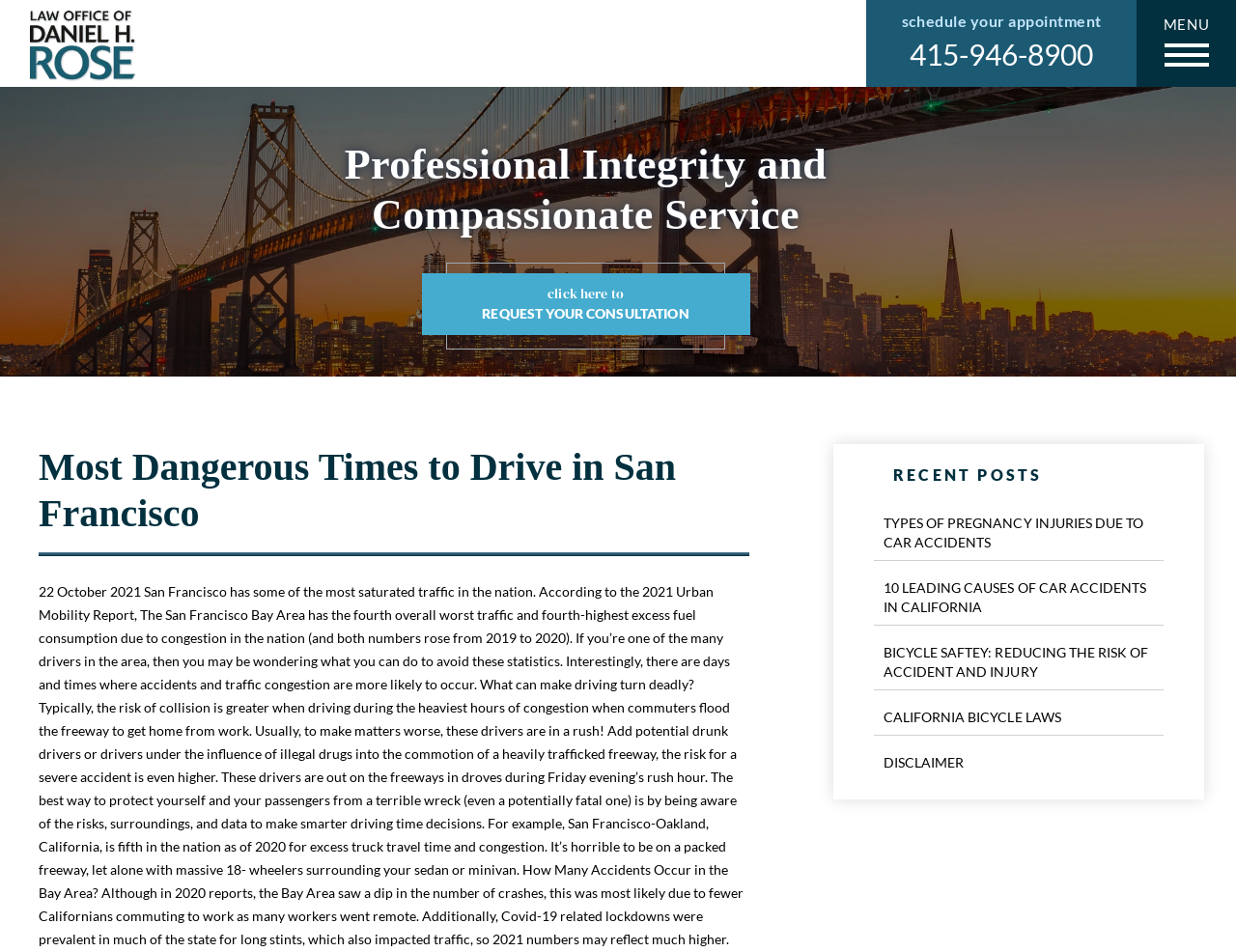Use a single word or phrase to answer the question:
How many recent posts are listed on the webpage?

5